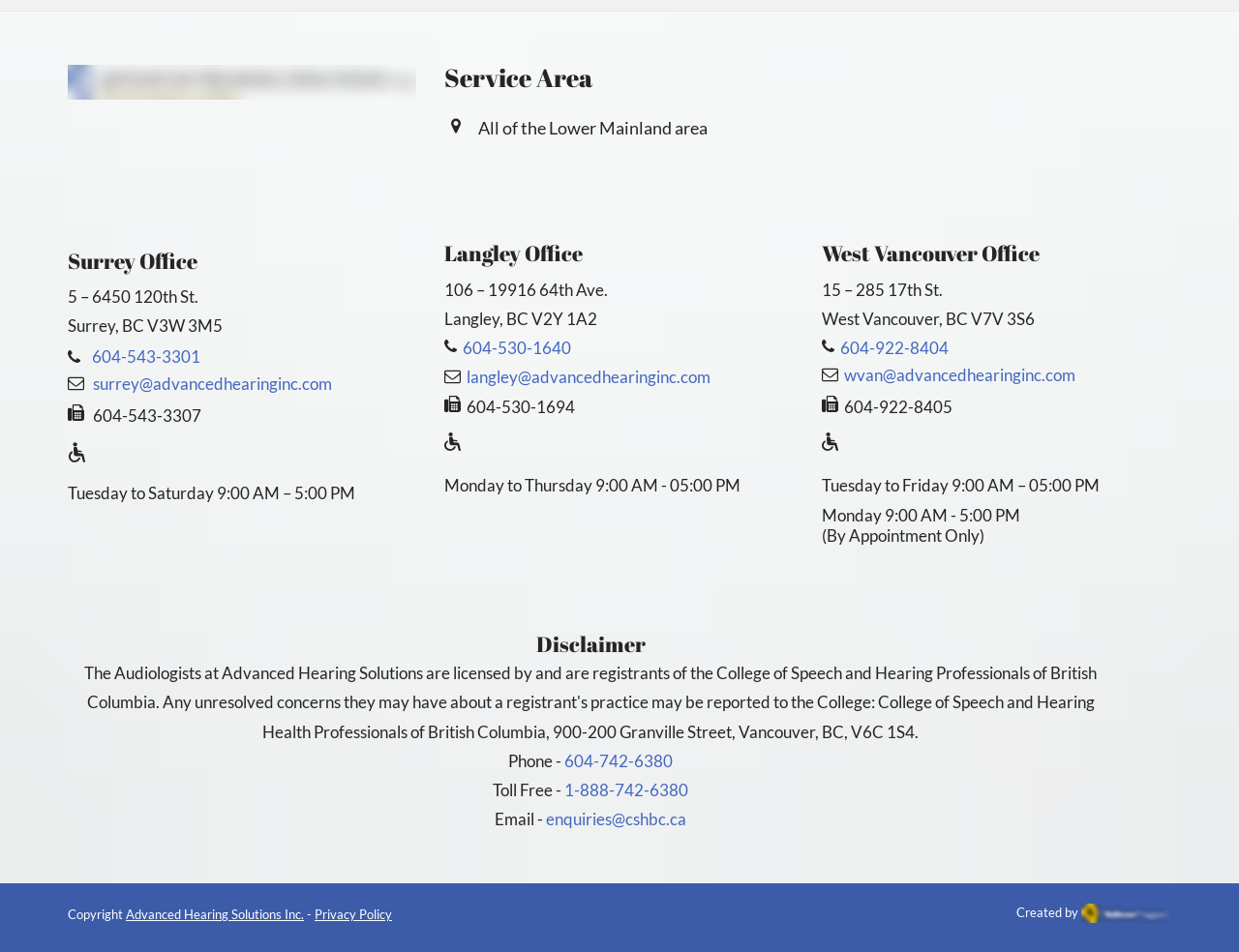Please analyze the image and provide a thorough answer to the question:
What are the office locations of Advanced Hearing Solutions Inc.?

The office locations are mentioned in the static text elements, specifically 'Surrey Office', 'Langley Office', and 'West Vancouver Office', which are accompanied by their respective addresses and contact information.